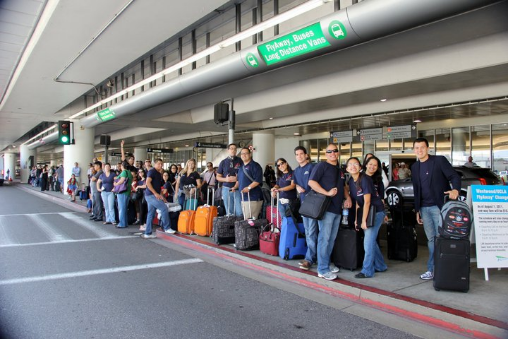What type of vehicles are indicated by the signs in the background?
Using the visual information from the image, give a one-word or short-phrase answer.

Buses and long-distance vans